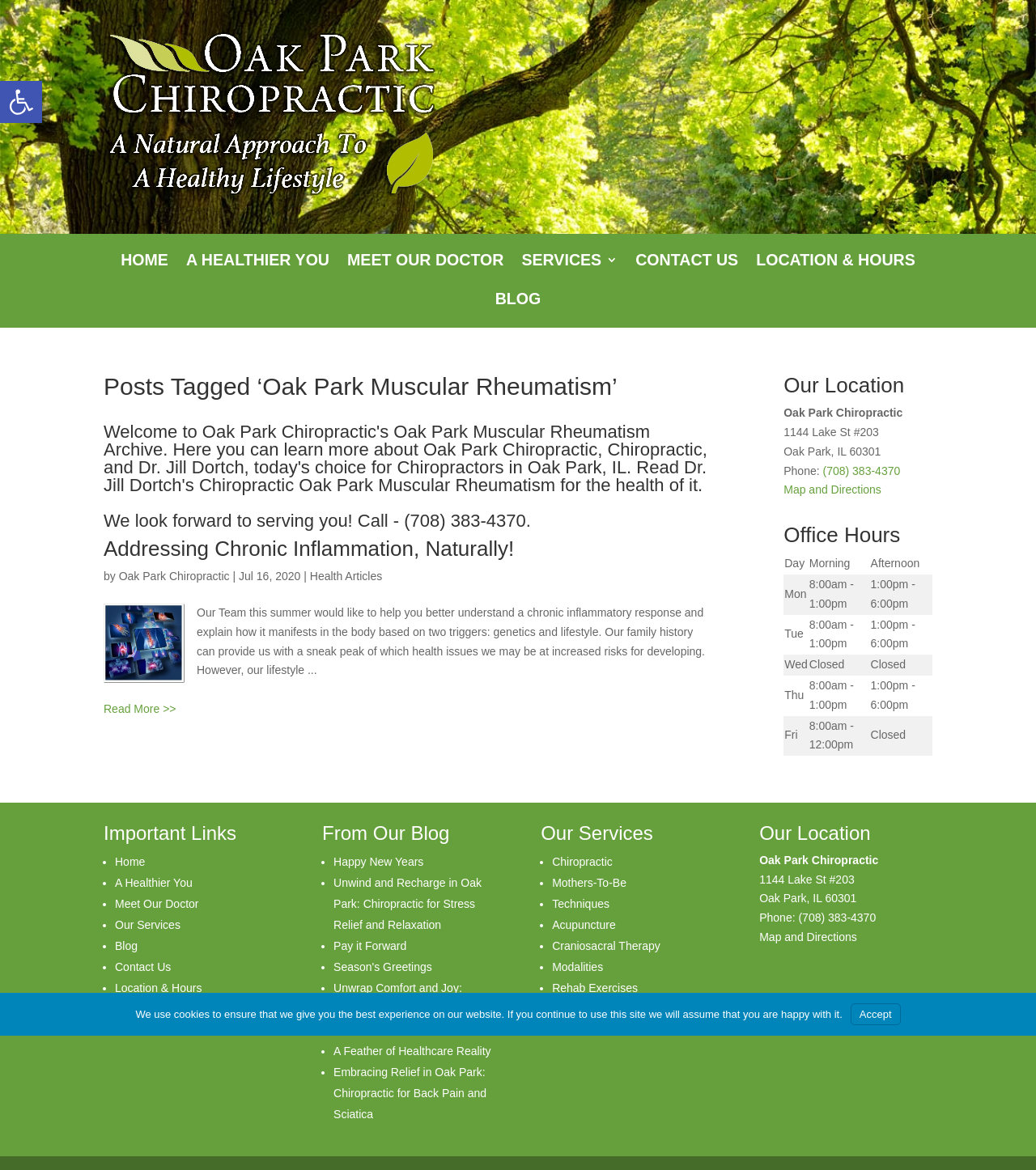Find the bounding box coordinates of the clickable area required to complete the following action: "Read the blog post 'Addressing Chronic Inflammation, Naturally!'".

[0.1, 0.459, 0.496, 0.479]